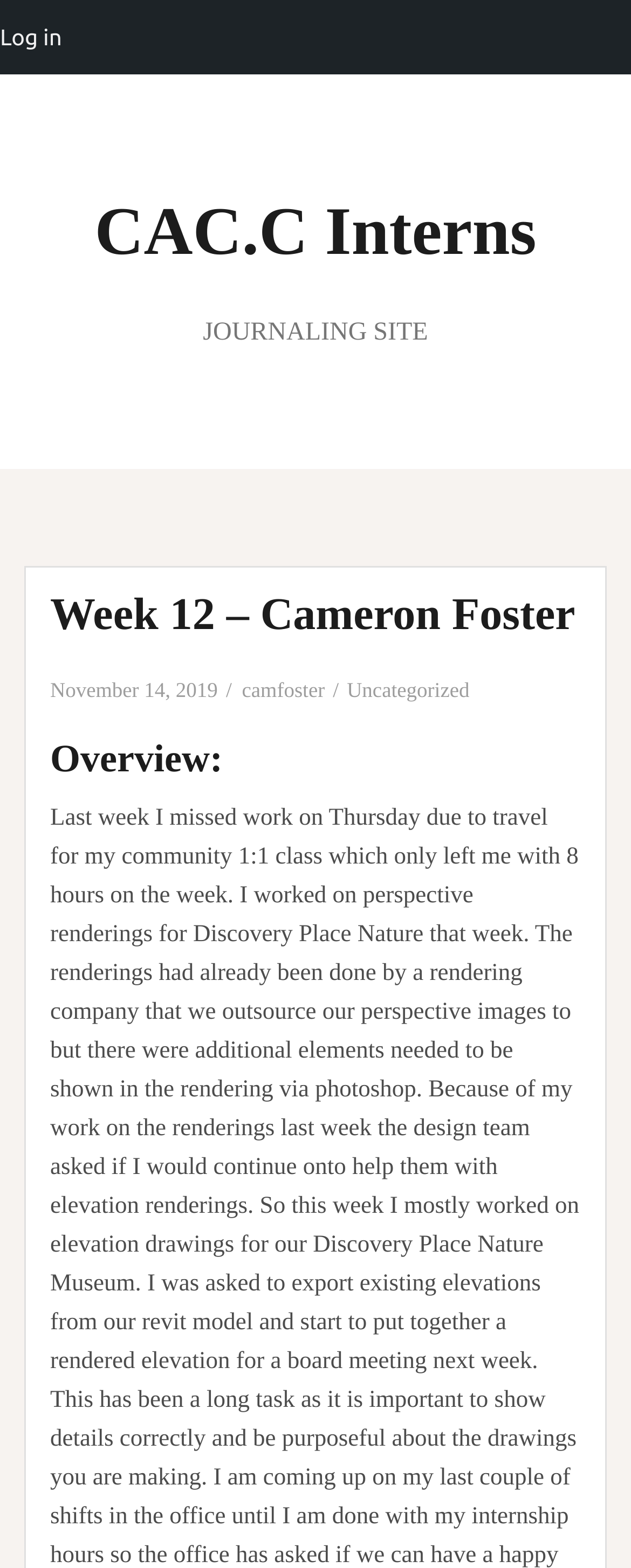Who is the author of the current article?
From the details in the image, answer the question comprehensively.

I found the author by looking at the link 'camfoster' which is located next to the date 'November 14, 2019'.